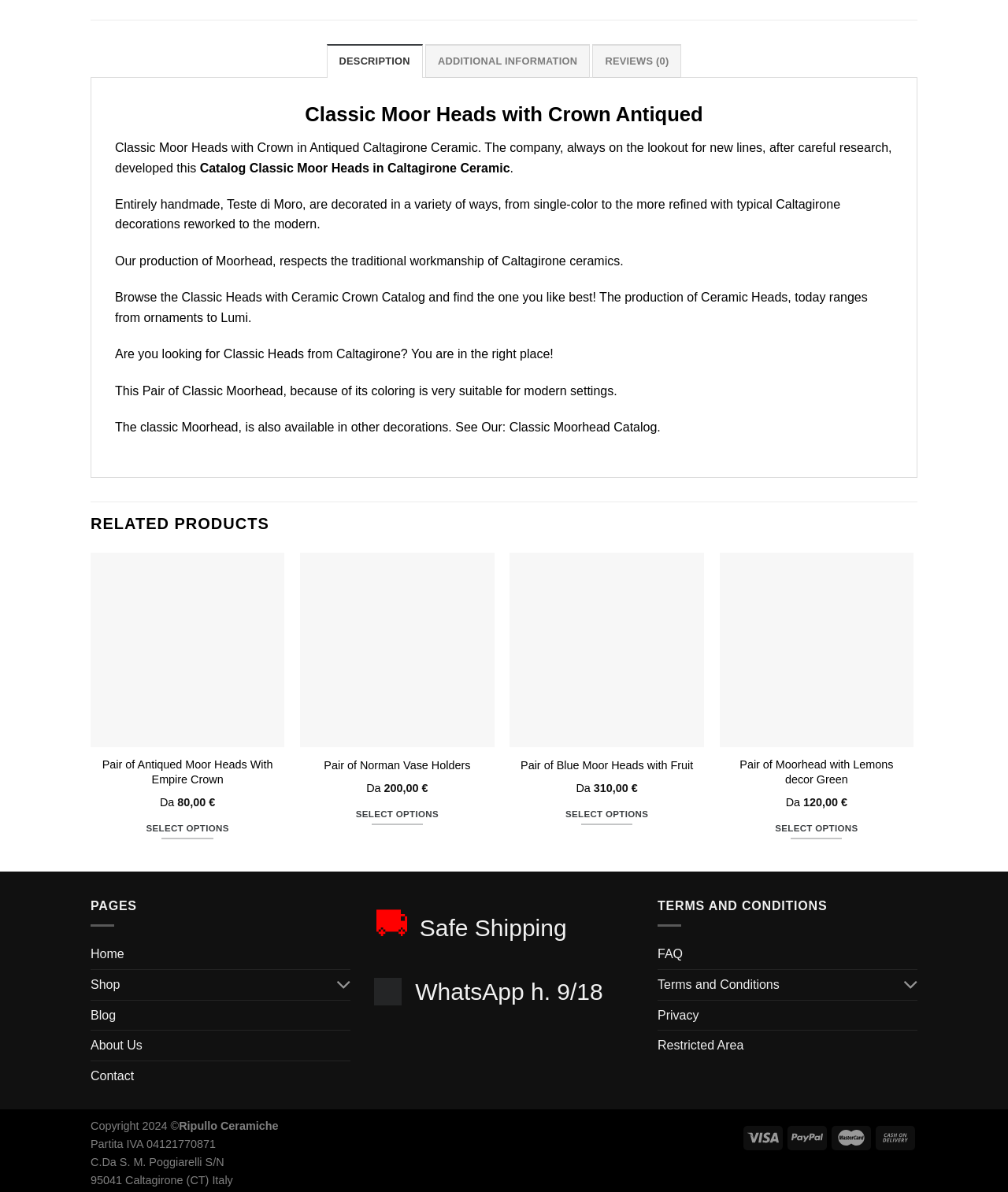Respond to the question below with a single word or phrase:
What is the product name?

Classic Moor Heads with Crown Antiqued